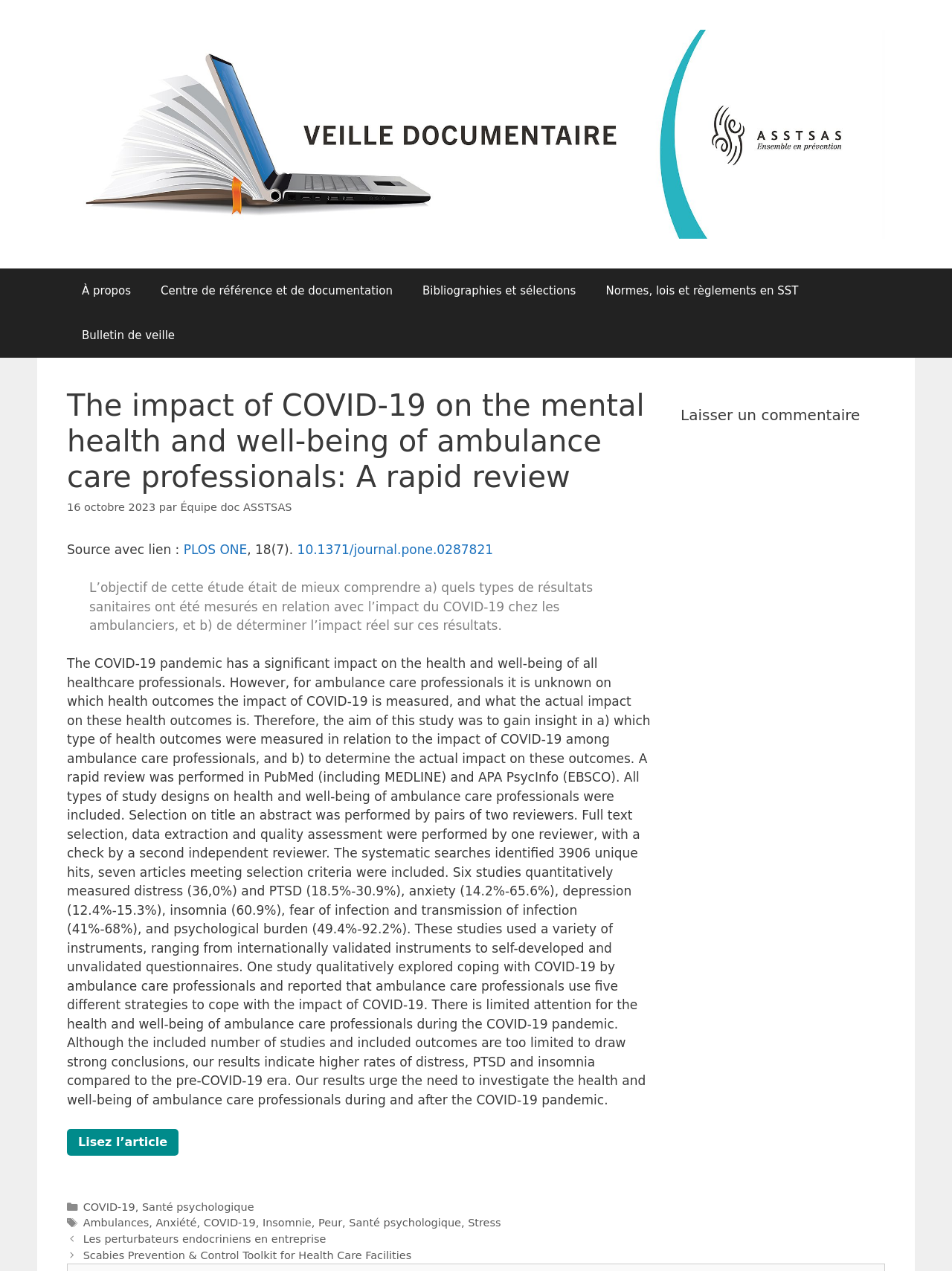Pinpoint the bounding box coordinates of the clickable element needed to complete the instruction: "Click on the link to Coin de la documentaliste". The coordinates should be provided as four float numbers between 0 and 1: [left, top, right, bottom].

[0.07, 0.099, 0.93, 0.111]